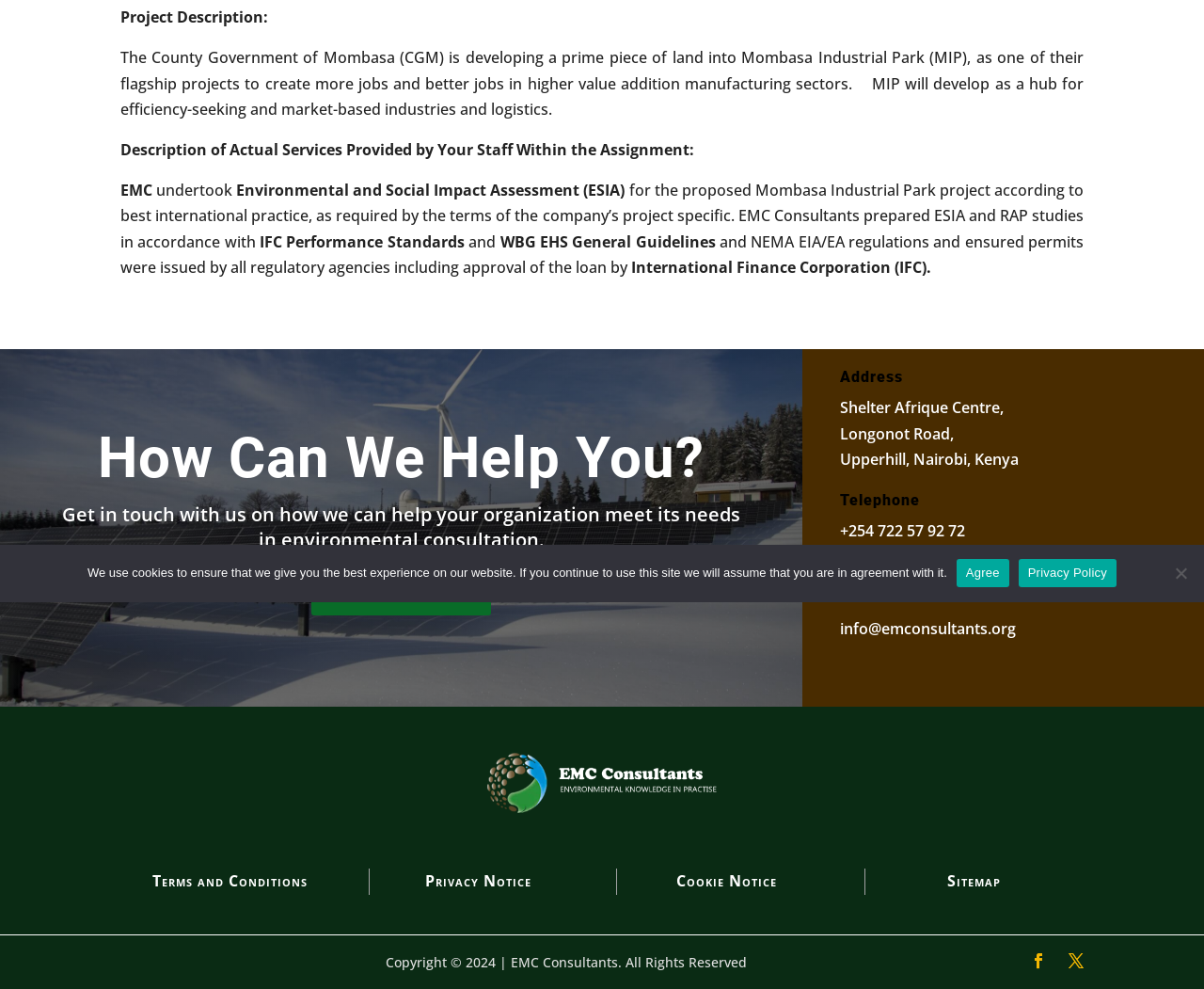Please provide the bounding box coordinates for the UI element as described: "Privacy Policy". The coordinates must be four floats between 0 and 1, represented as [left, top, right, bottom].

[0.846, 0.565, 0.927, 0.593]